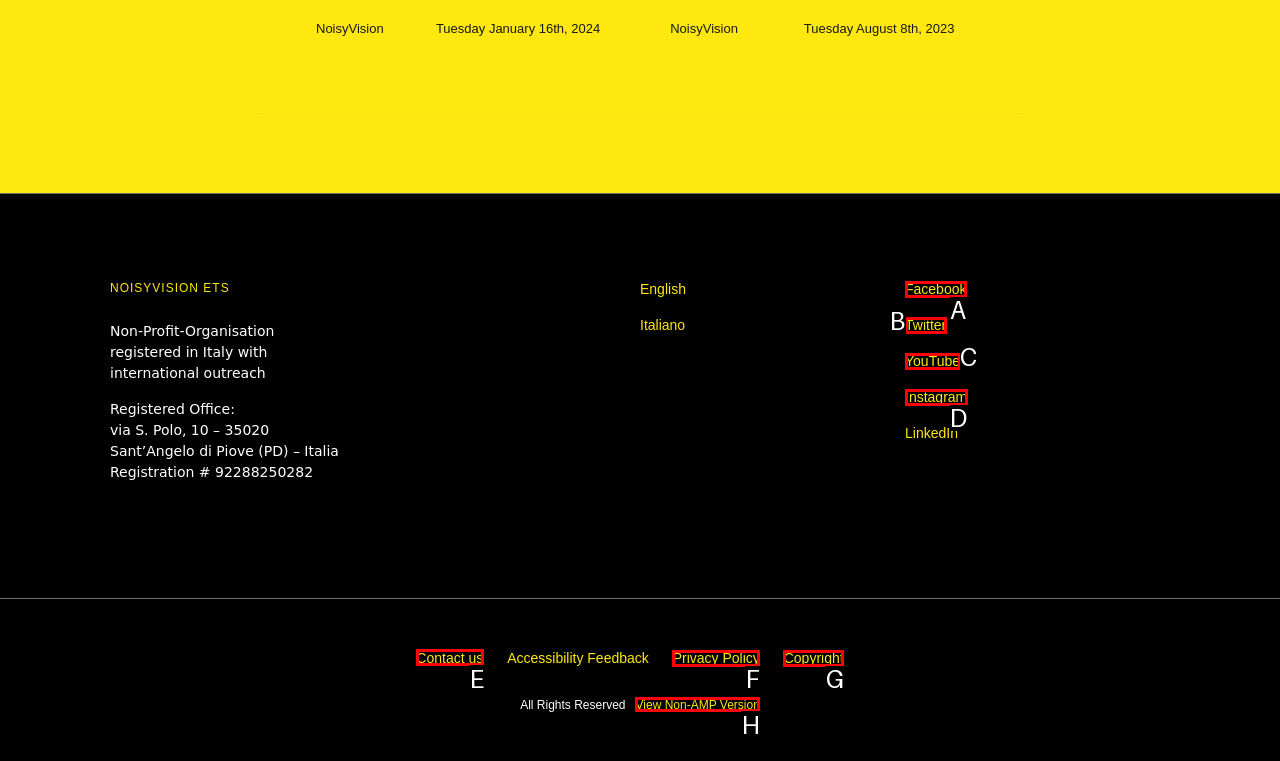Find the option you need to click to complete the following instruction: Contact us
Answer with the corresponding letter from the choices given directly.

E